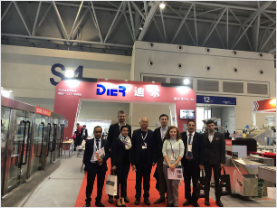What is the primary focus of the event?
Please provide a detailed answer to the question.

The exhibition appears to take place in a well-lit, spacious venue, highlighting Dier's commitment to innovation in pharmaceutical manufacturing, and the event's environment suggests a focus on networking and showcasing new technologies, particularly in the field of pharmaceutical machinery.